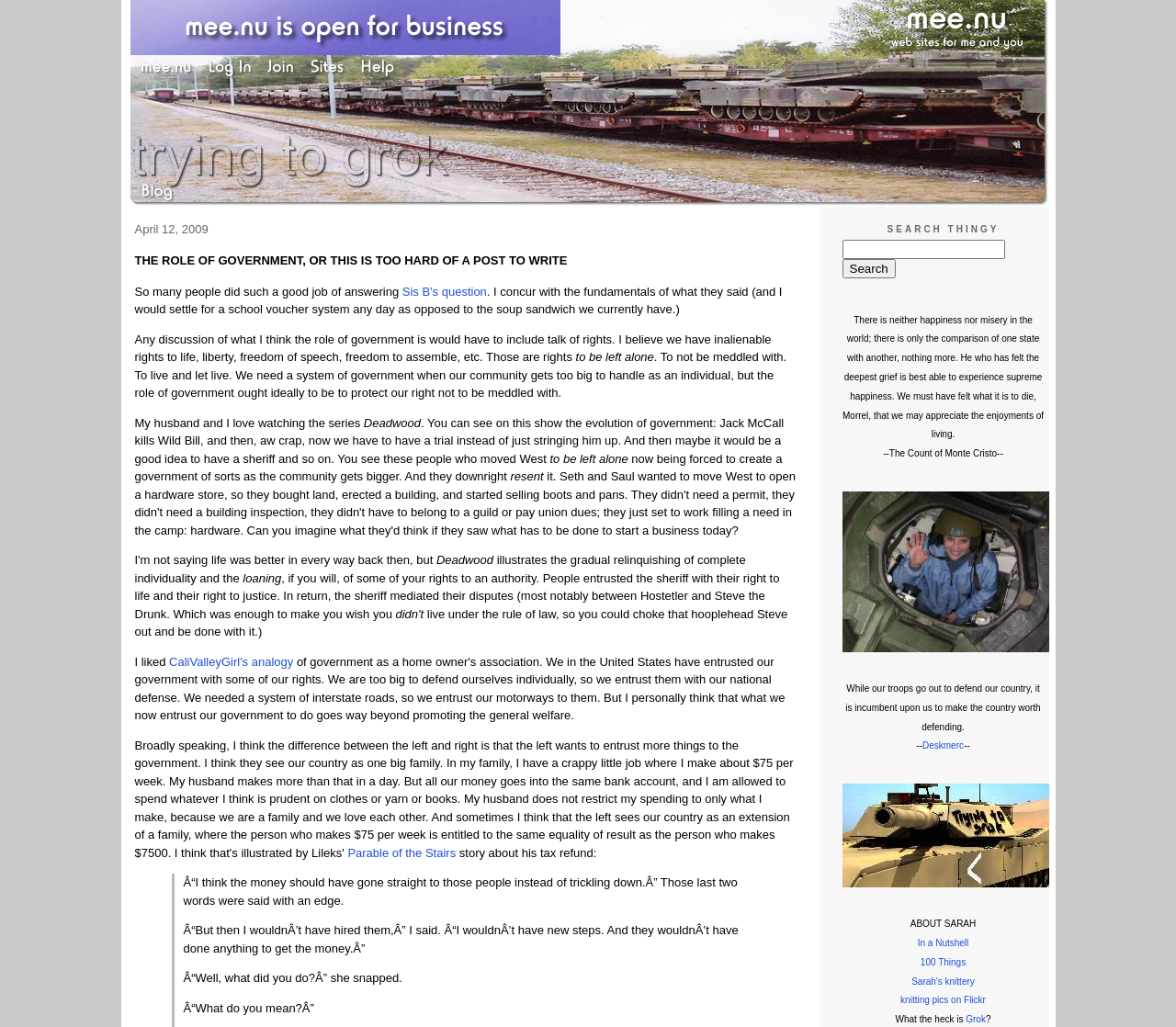Create an elaborate caption for the webpage.

This webpage appears to be a personal blog or journal, with a mix of personal thoughts, quotes, and links to other resources. At the top of the page, there are several links to other websites, including "mee.nu" and "Log In" and "Join" options, suggesting that this is a blogging platform.

Below these links, there is a heading that reads "April 12, 2009", followed by a long block of text that discusses the role of government and individual rights. The text is divided into several paragraphs, with some sentences highlighted as links to other resources.

To the right of this text block, there is a search box with a "Search" button, and below that, a quote from "The Count of Monte Cristo". Further down the page, there is an image of a tank, and a series of links to other resources, including "Deskmerc" and "groktank.jpg".

At the bottom of the page, there is a section titled "ABOUT SARAH", with links to other pages, including "In a Nutshell", "100 Things", and "Sarah's knittery". There are also links to knitting-related resources, such as "knitting pics on Flickr". The page ends with a question, "What the heck is Grok?", with a link to a resource that explains the term.

Throughout the page, there are several images, including a banner at the top with the title "tryingtogrok.new.mu.nu", and various icons and graphics associated with the links and resources mentioned. Overall, the page has a personal and informal tone, with a mix of serious discussion and lighthearted humor.